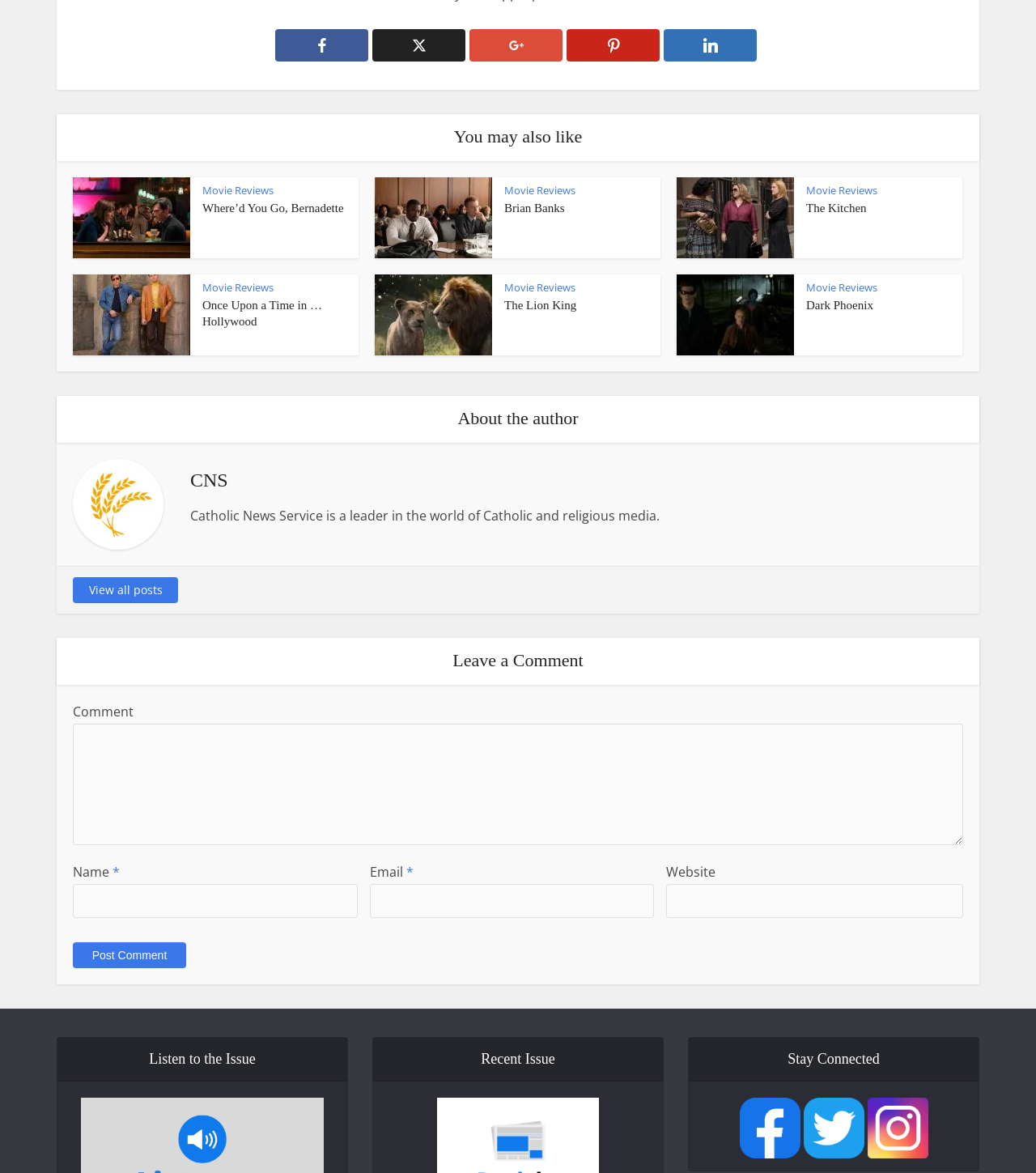Indicate the bounding box coordinates of the element that needs to be clicked to satisfy the following instruction: "Enter your name in the 'Name' field". The coordinates should be four float numbers between 0 and 1, i.e., [left, top, right, bottom].

[0.07, 0.754, 0.345, 0.783]